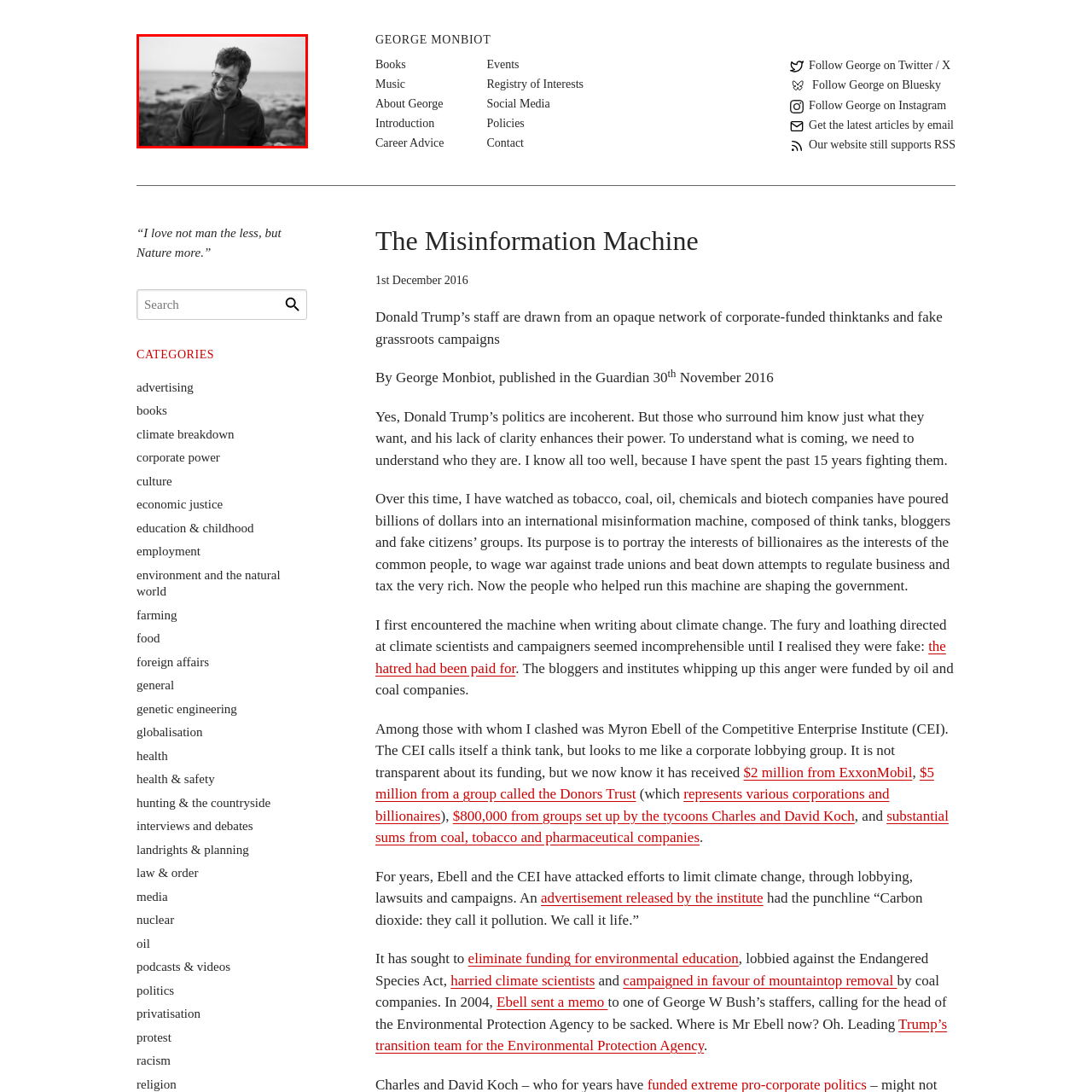What is reflected in George Monbiot's attire?
Analyze the image marked by the red bounding box and respond with an in-depth answer considering the visual clues.

George Monbiot's casual attire suggests that he is comfortable engaging with the outdoors, which highlights his dedication to environmental issues and his connection with nature.